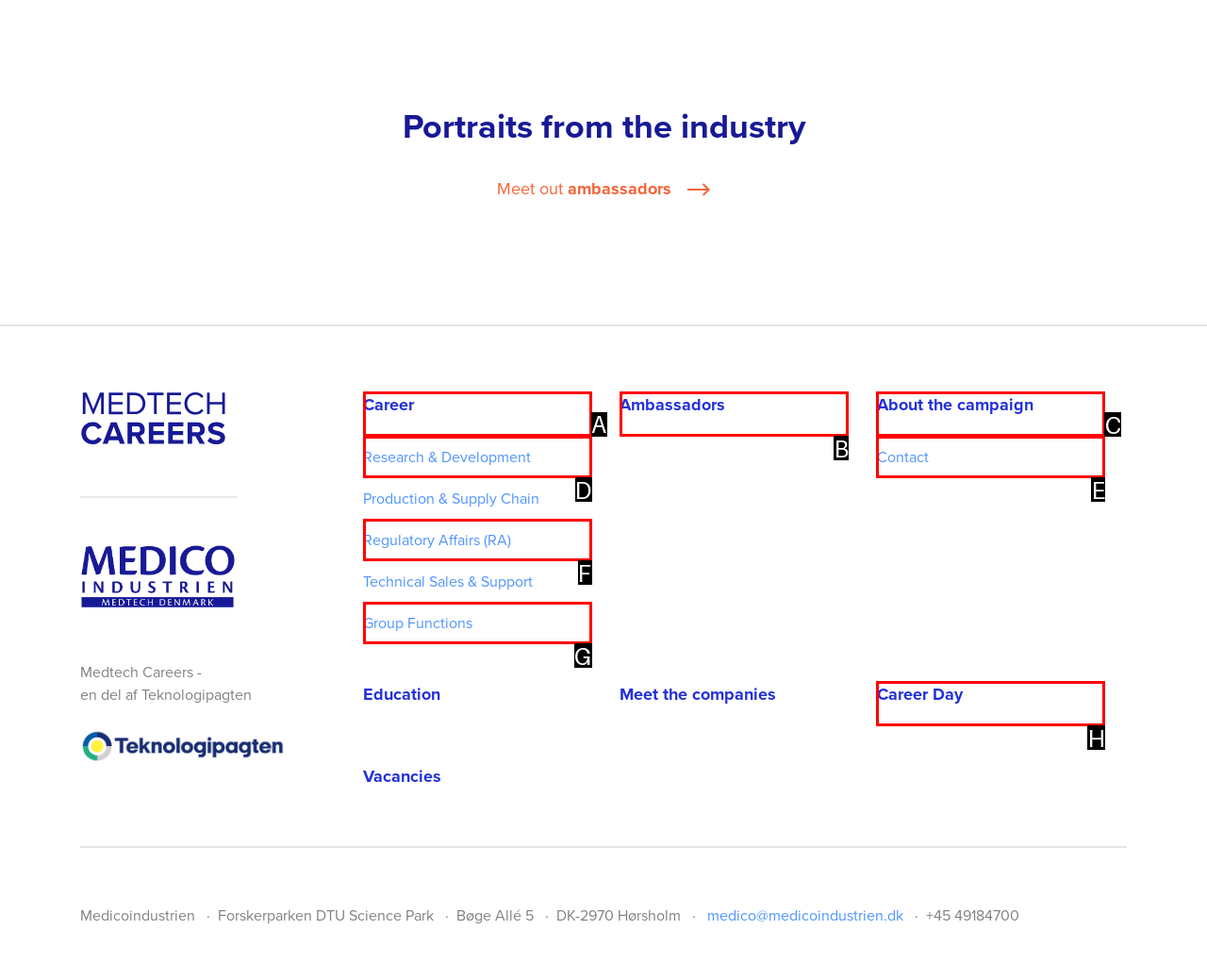Identify the correct lettered option to click in order to perform this task: Click on Career. Respond with the letter.

A